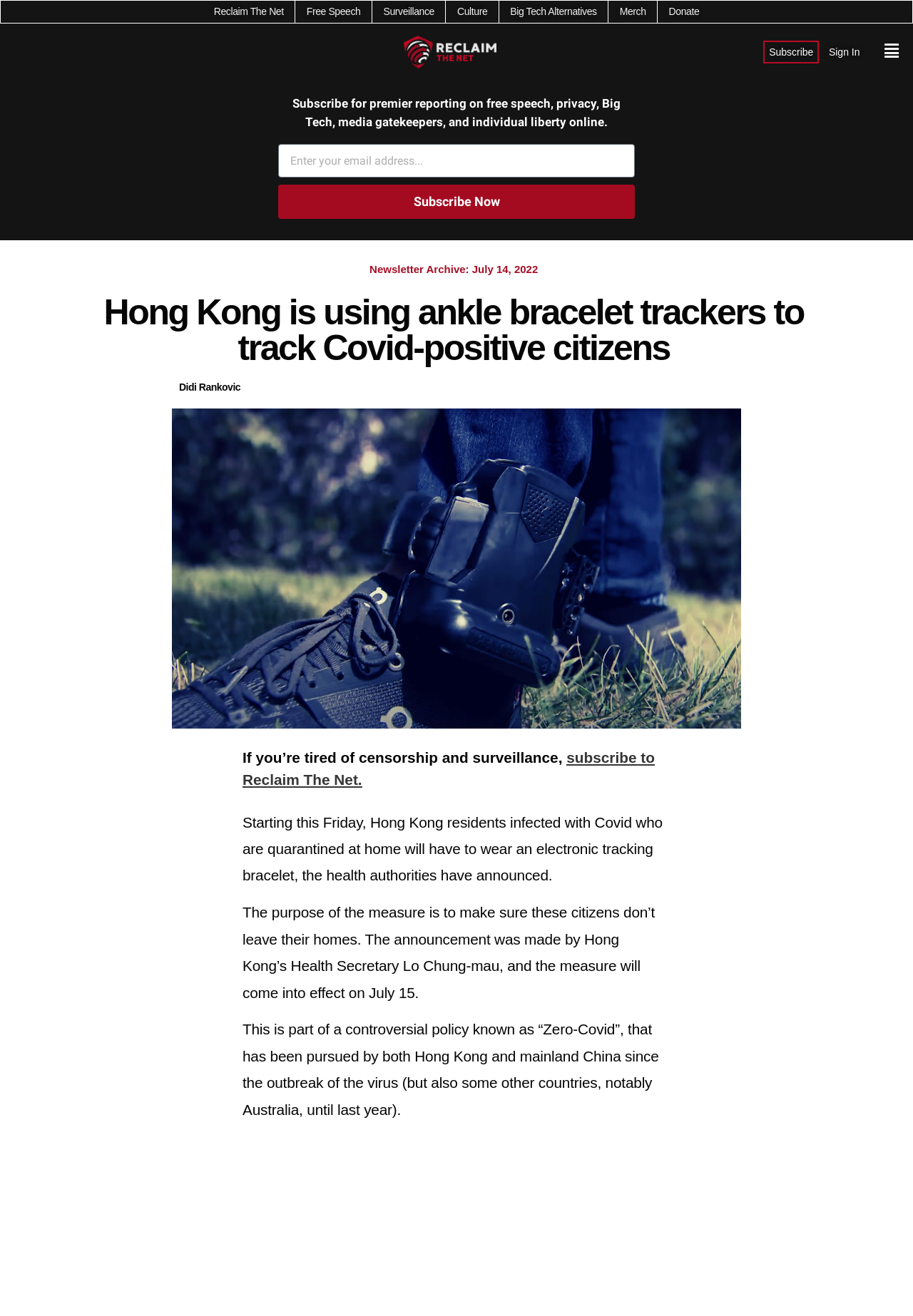Pinpoint the bounding box coordinates of the clickable area necessary to execute the following instruction: "Enter email address". The coordinates should be given as four float numbers between 0 and 1, namely [left, top, right, bottom].

[0.305, 0.11, 0.695, 0.135]